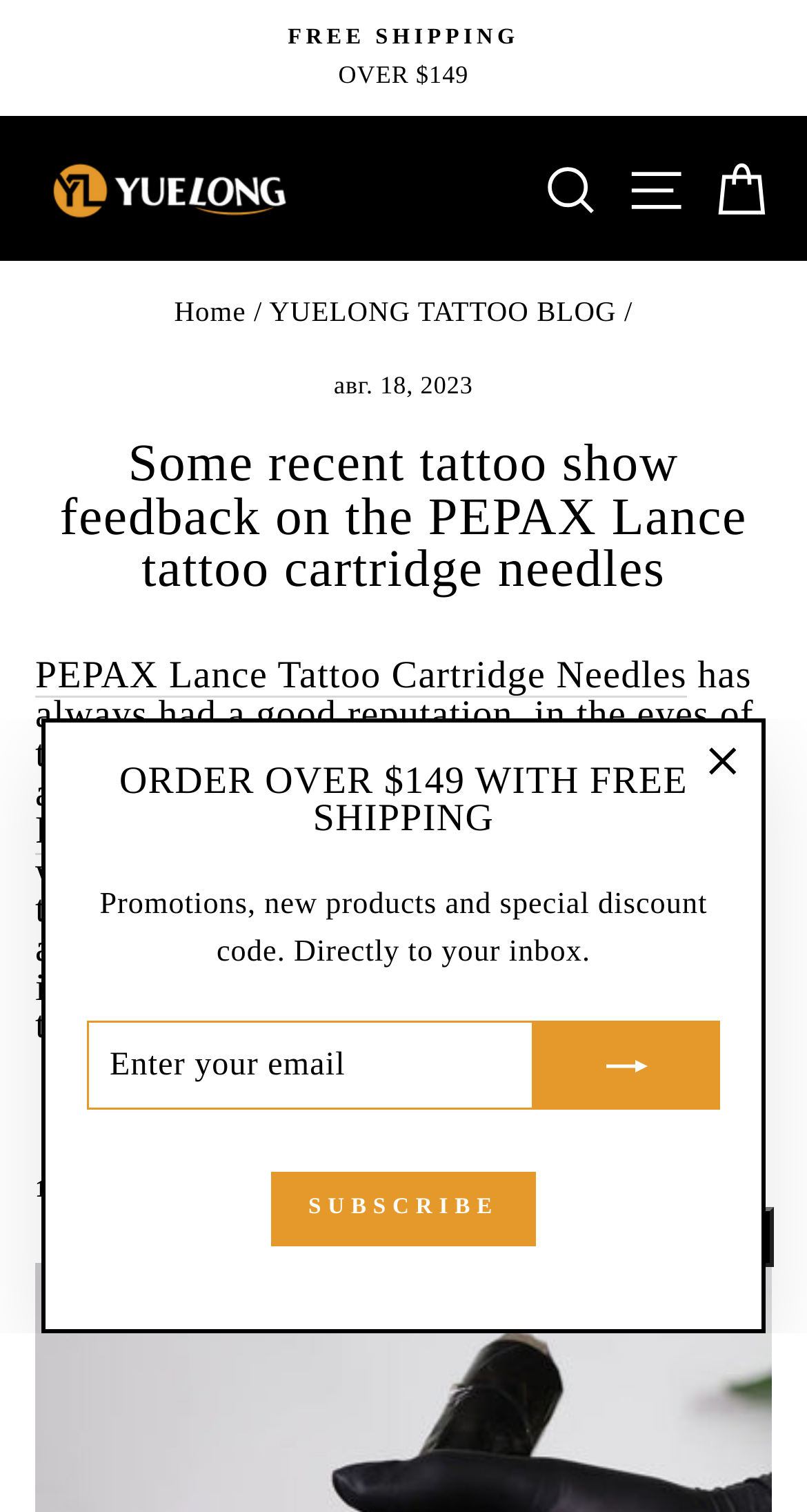What is the event mentioned in the webpage?
Based on the image, answer the question with as much detail as possible.

I found the answer by looking at the heading that mentions the event, which says '1.FINLAND TATTOO EXHIBITION'.